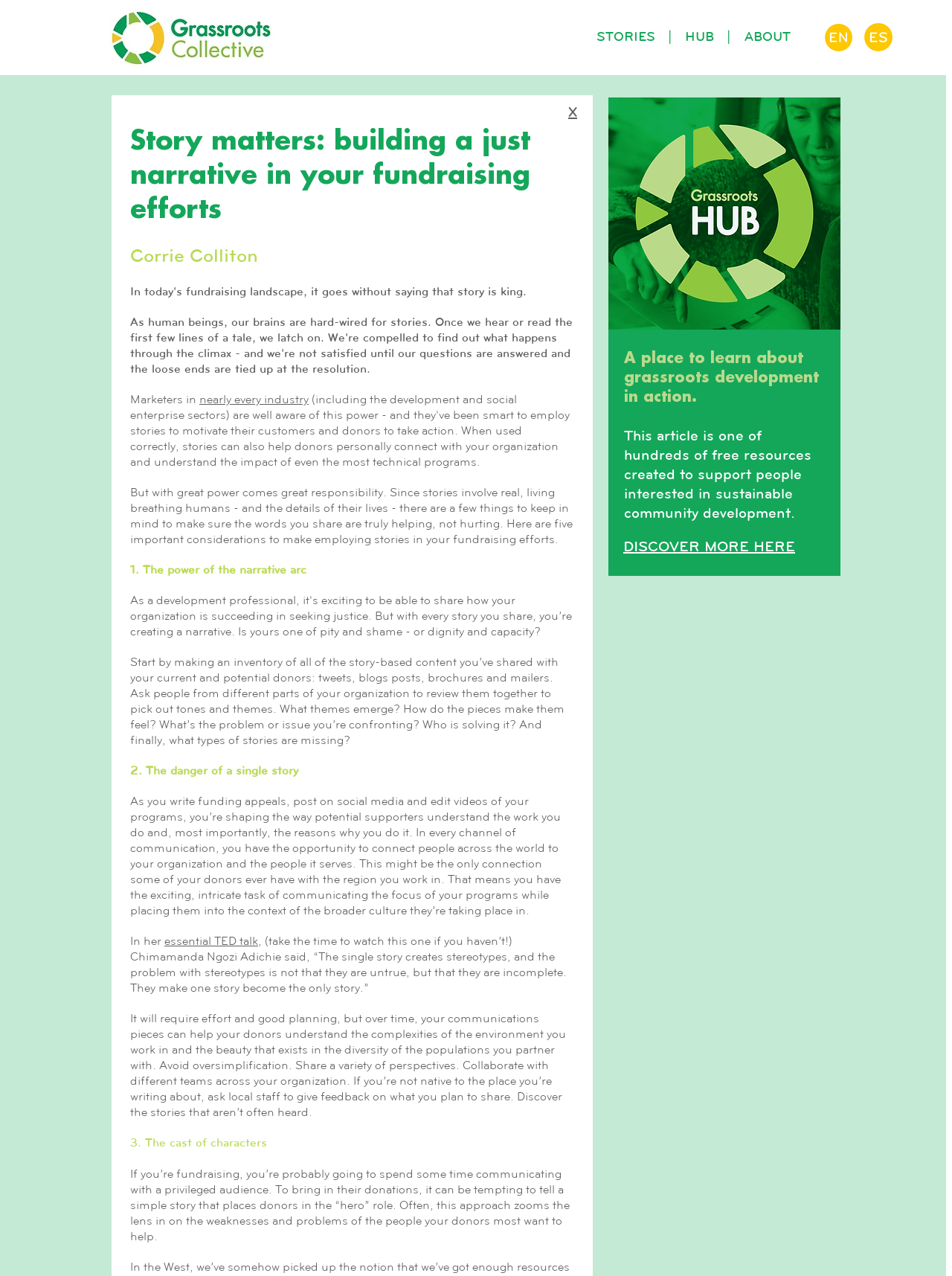Answer this question in one word or a short phrase: How many considerations are mentioned for employing stories in fundraising efforts?

Five